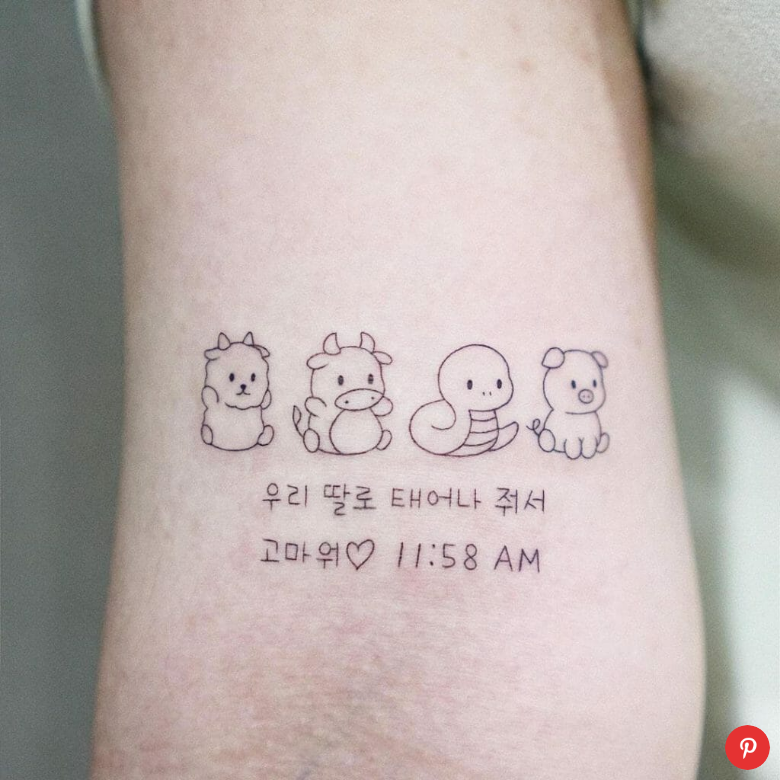Elaborate on the details you observe in the image.

This image showcases an adorable tattoo adorned with four cute animal designs: a bear, a cow, a snake, and a pig. Each character is stylized in a charming, minimalistic manner, adding a playful touch. Below the animals, there is a Korean inscription that translates to "Raise our daughter well," accompanied by the phrase "Thank you," followed by a heart symbol and the time "11:58 AM." This tattoo likely holds sentimental value, perhaps commemorating a special moment in the wearer's life, celebrating family, or expressing affection for a child. The overall aesthetic is sweet and whimsical, making it a unique piece of body art.